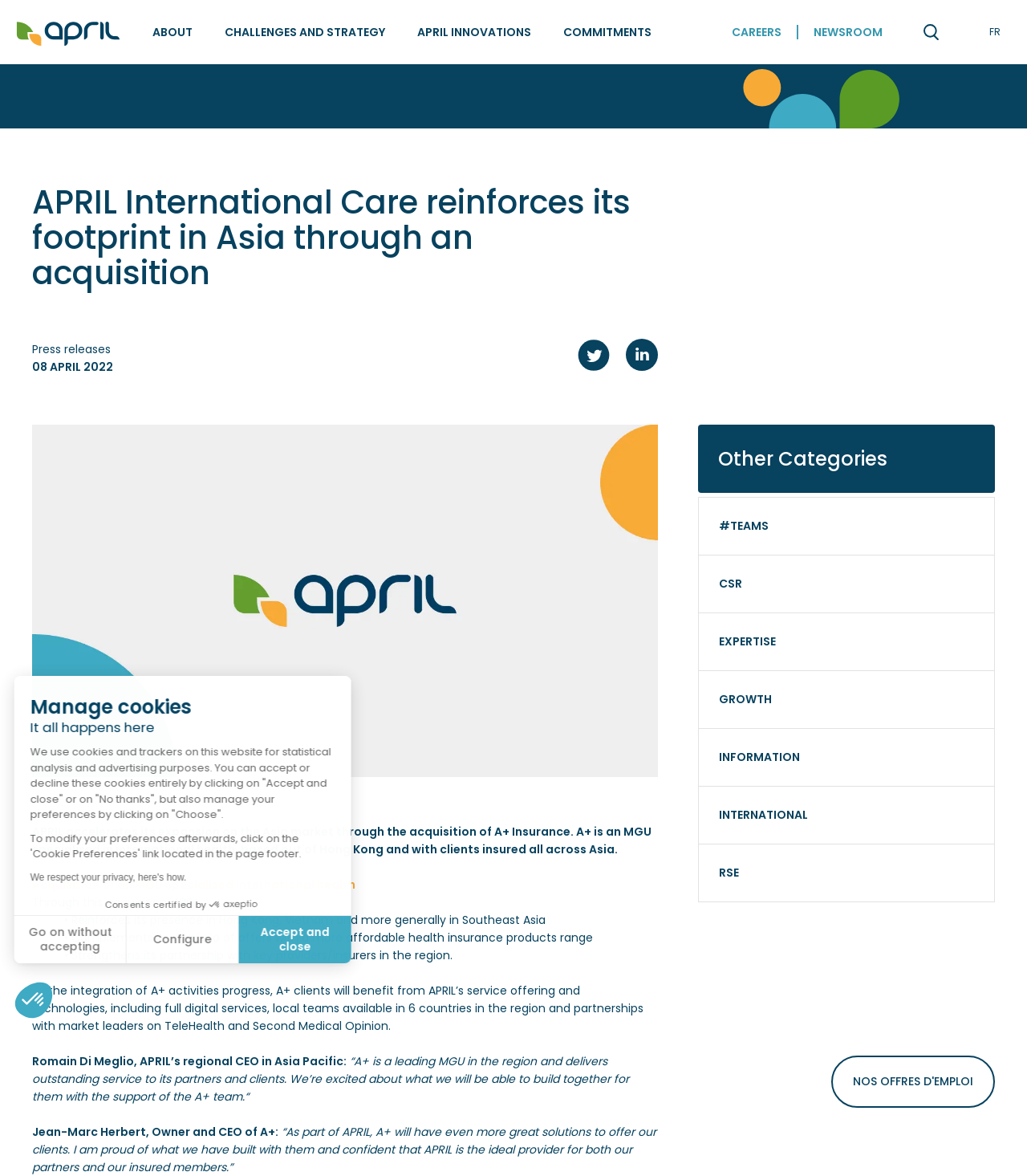Please determine the main heading text of this webpage.

APRIL International Care reinforces its footprint in Asia through an acquisition